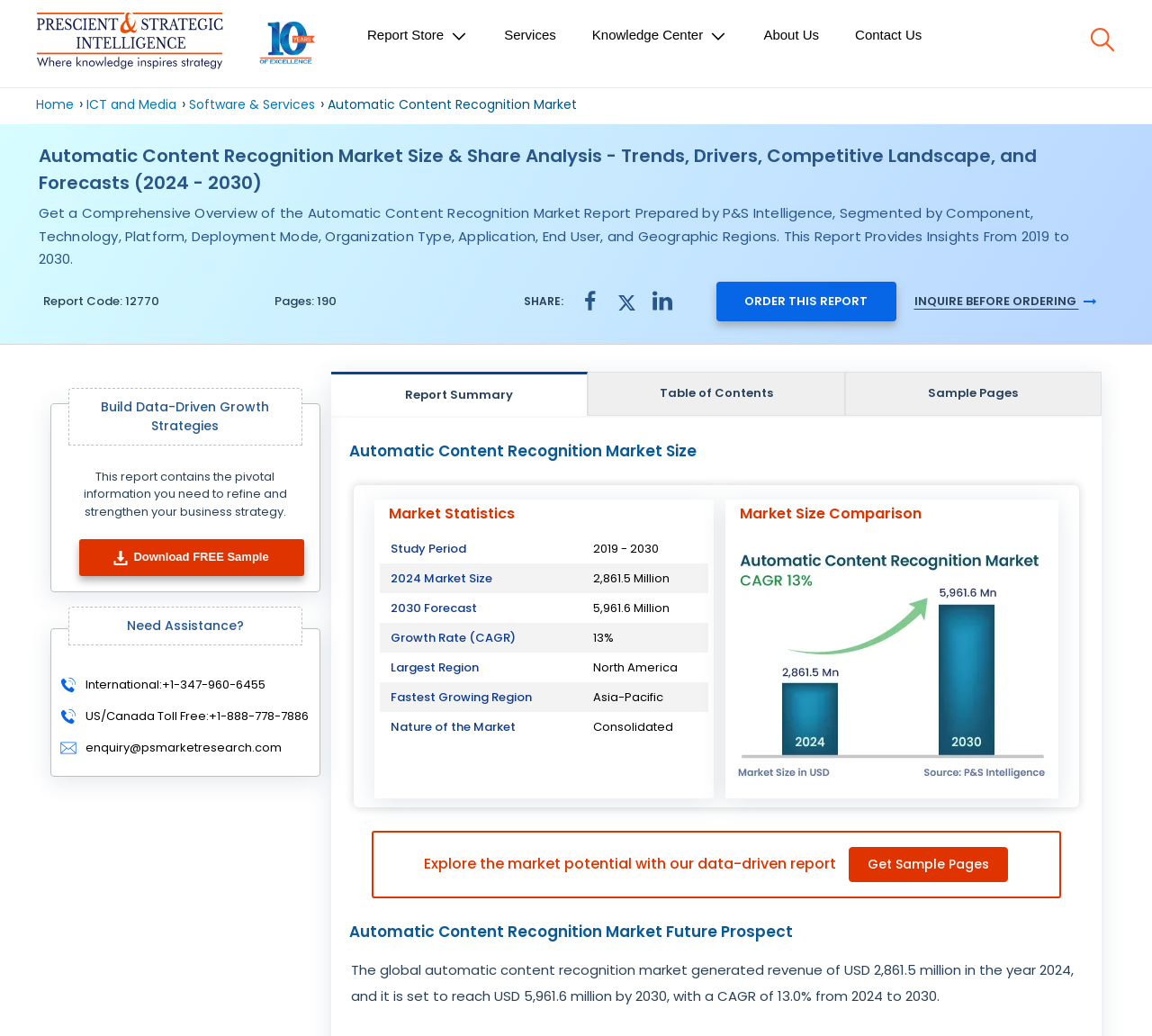Please study the image and answer the question comprehensively:
What is the growth rate of the automatic content recognition market from 2024 to 2030?

The answer can be found in the 'Market Statistics' section, where it is stated that the growth rate from 2024 to 2030 is 13.0%.